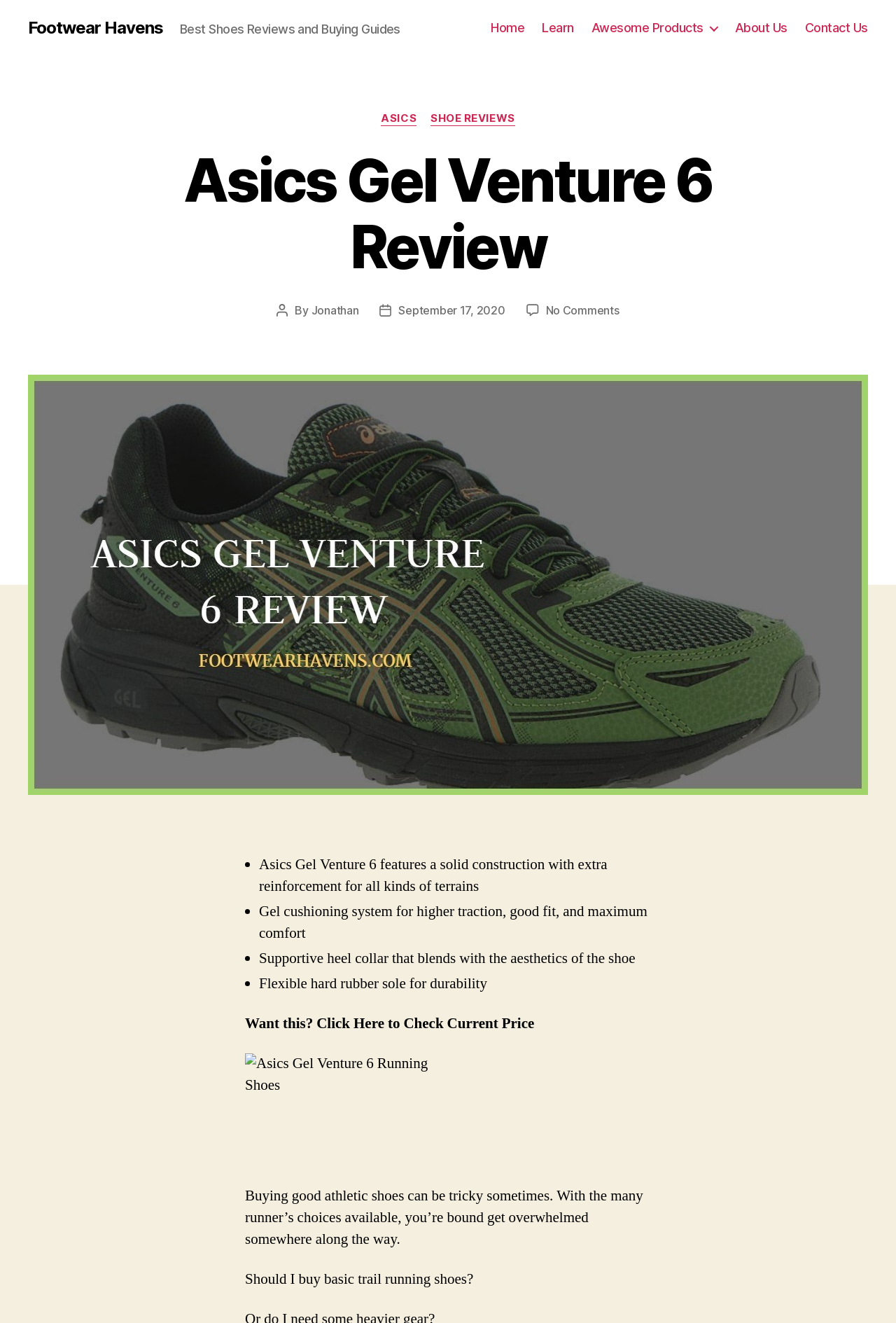Please analyze the image and give a detailed answer to the question:
What is the material of the sole?

The material of the sole can be found by looking at the list of features of the Asics Gel Venture 6 shoe, which is located in the middle of the webpage, and it says 'Flexible hard rubber sole for durability', indicating that the sole is made of flexible hard rubber.